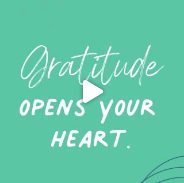What is the color of the cursive text?
Examine the image and give a concise answer in one word or a short phrase.

White